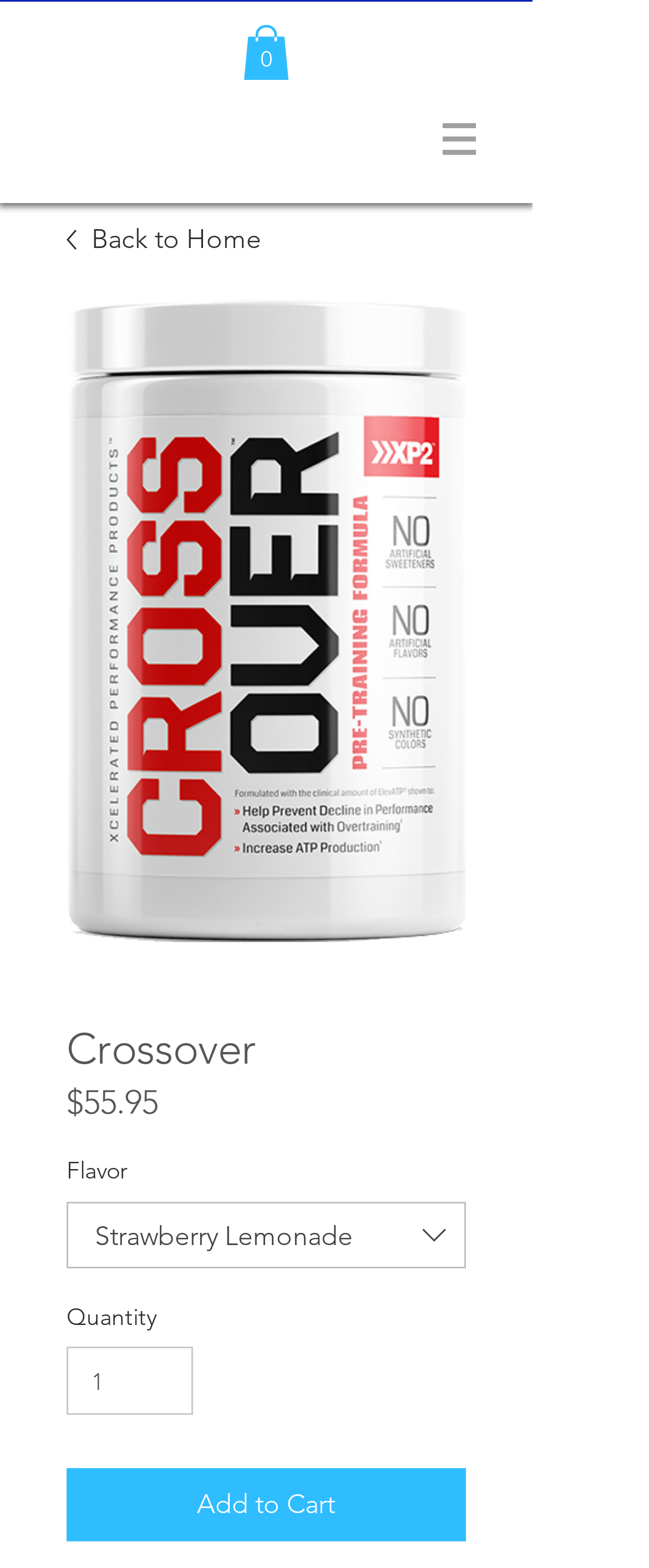Explain the webpage in detail.

This webpage appears to be a product page for a supplement called "Crossover" from Nutrishop. At the top left, there is a cart icon with the text "Cart with 0 items" and a small SVG image. To the right of the cart icon, there is a navigation menu labeled "Site" with a button that has a popup menu.

Below the navigation menu, there is a prominent image of the Crossover product, taking up most of the width of the page. Above the image, there is a heading that reads "Crossover" and a price tag of "$55.95". To the right of the price tag, there is a label that says "Price".

Below the image, there are several form elements. There is a dropdown menu labeled "Flavor" with an arrow icon to the right, and a text label that says "Quantity" next to a spin button that allows the user to select a quantity between 1 and 99999. Finally, there is a prominent "Add to Cart" button that takes up most of the width of the page.

The overall layout of the page is focused on showcasing the product and providing a clear call-to-action to add it to the cart.